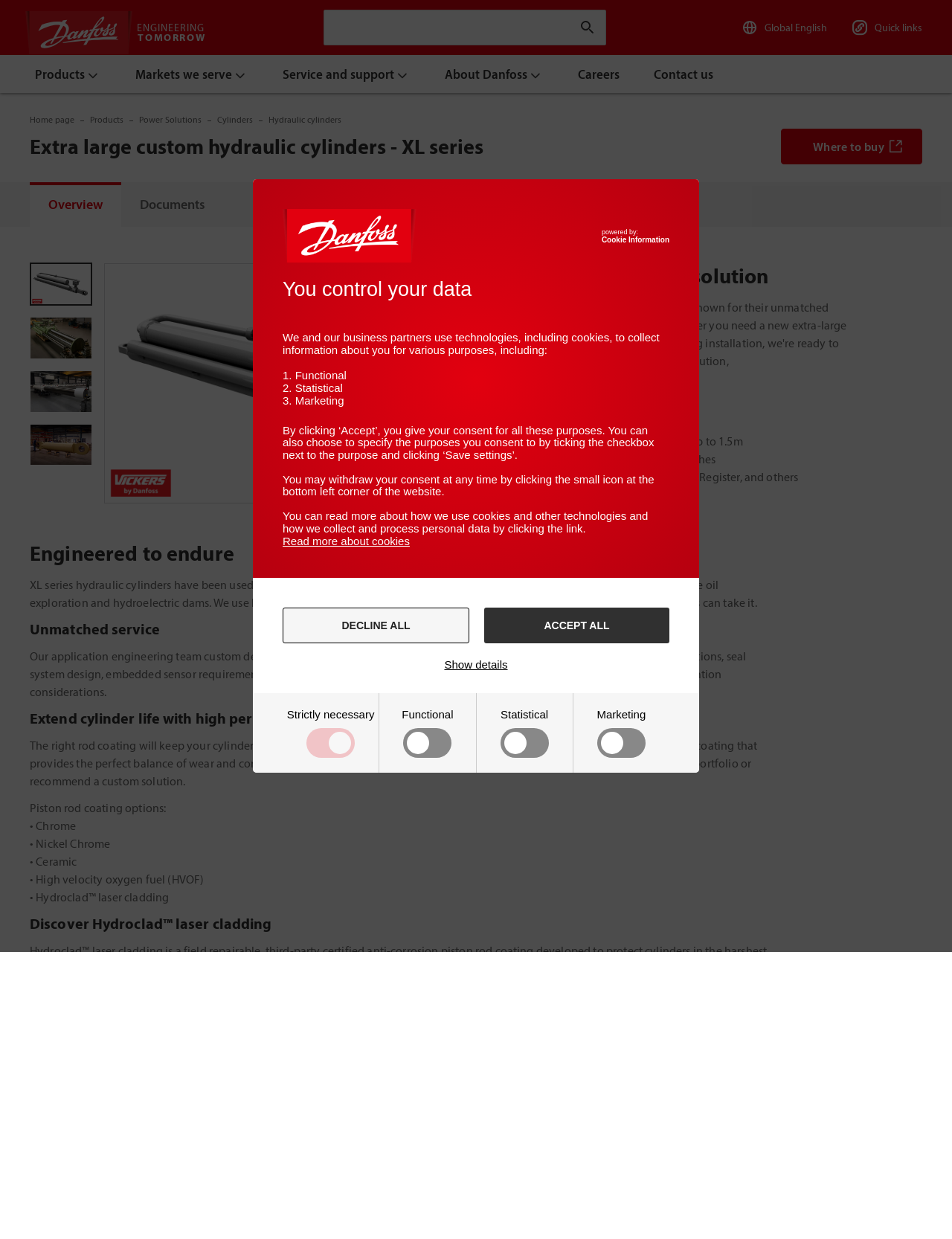Based on the element description: "Read more about cookies", identify the bounding box coordinates for this UI element. The coordinates must be four float numbers between 0 and 1, listed as [left, top, right, bottom].

[0.297, 0.432, 0.43, 0.442]